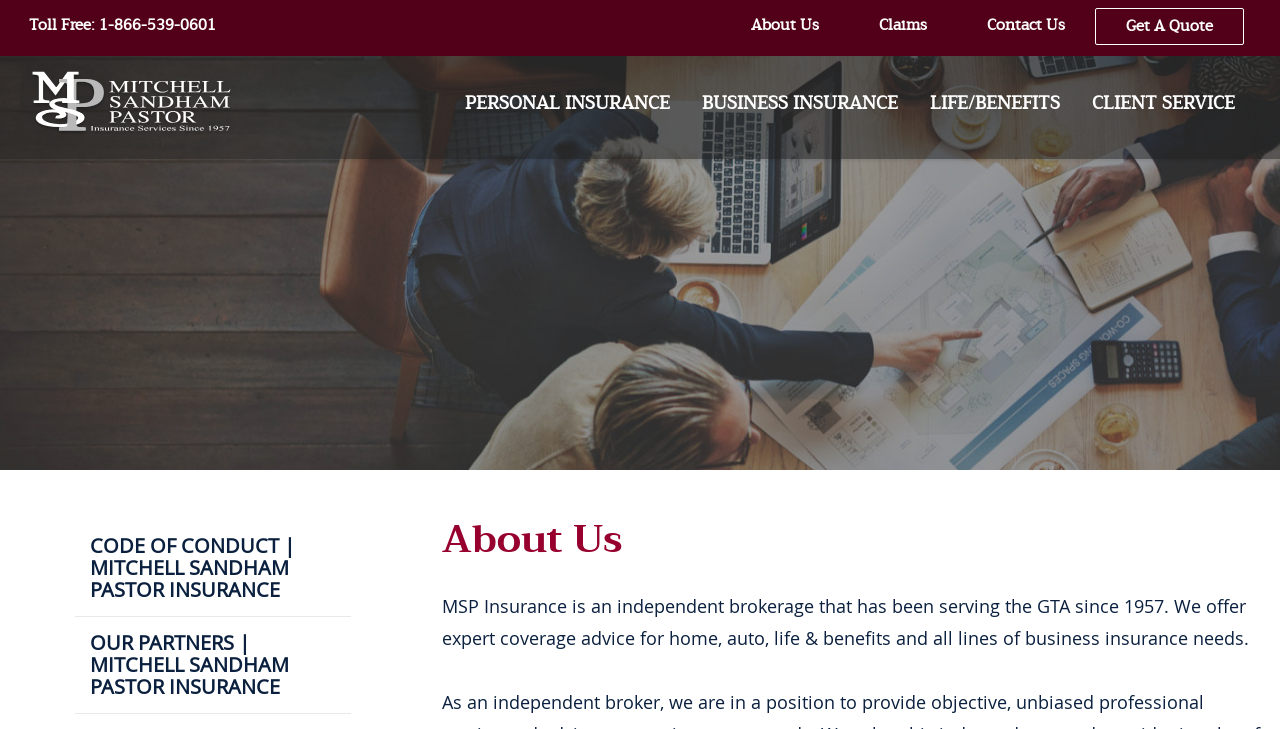Give a detailed overview of the webpage's appearance and contents.

This webpage is about Mitchell Sandham Pastor Insurance, an independent brokerage serving the GTA since 1957. At the top left, there is a logo of Mitchell Sandham Pastor Insurance, accompanied by a toll-free phone number and a link to call. 

On the top right, there are navigation links, including "About Us", "Claims", and "Contact Us". Below these links, there is a prominent call-to-action button "Get A Quote". 

The main content area is divided into two sections. On the left, there is a vertical menu with four categories: "PERSONAL INSURANCE", "BUSINESS INSURANCE", "LIFE/BENEFITS", and "CLIENT SERVICE". Each category has a link to its respective page. 

On the right, there is a section about the company, with a heading "About Us". Below the heading, there is a paragraph describing the company's history and services, including expert coverage advice for home, auto, life, and benefits, as well as business insurance needs. 

Under the "CLIENT SERVICE" category, there are two sub-links: "CODE OF CONDUCT" and "OUR PARTNERS", which provide additional information about the company's code of conduct and its partners, respectively.